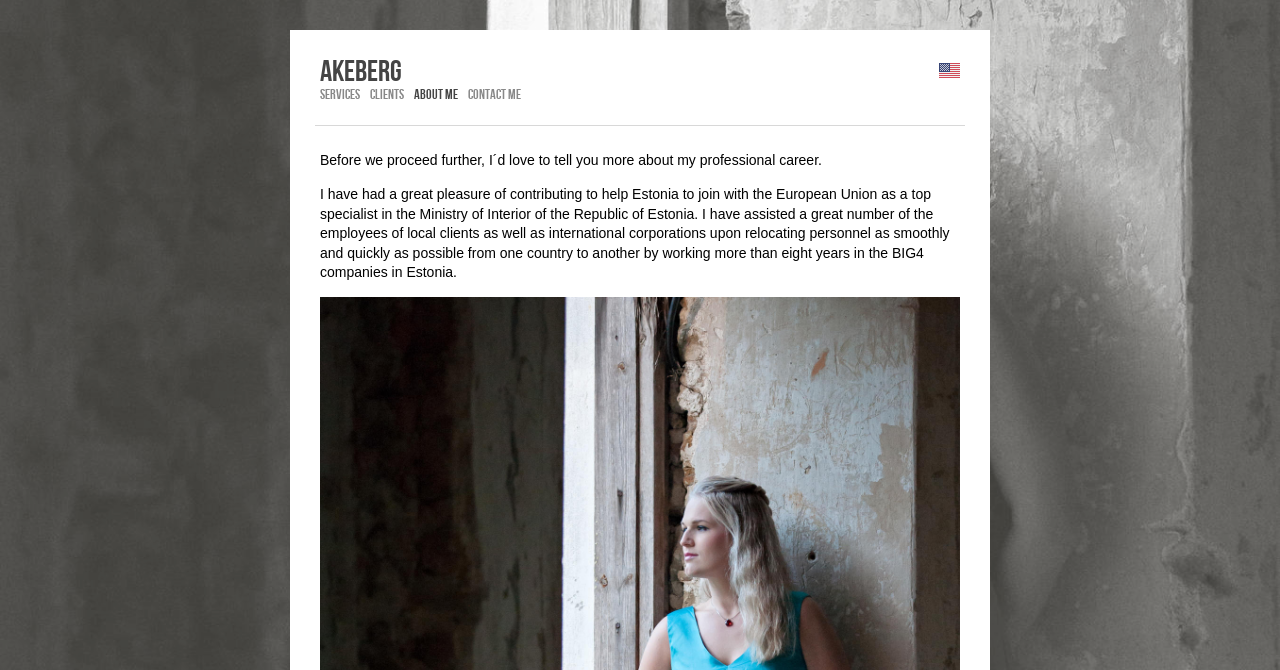Please answer the following question as detailed as possible based on the image: 
What is the author's role in helping Estonia join the EU?

The text states that the author 'had a great pleasure of contributing to help Estonia to join with the European Union as a top specialist in the Ministry of Interior of the Republic of Estonia', indicating that the author played a significant role in this process.